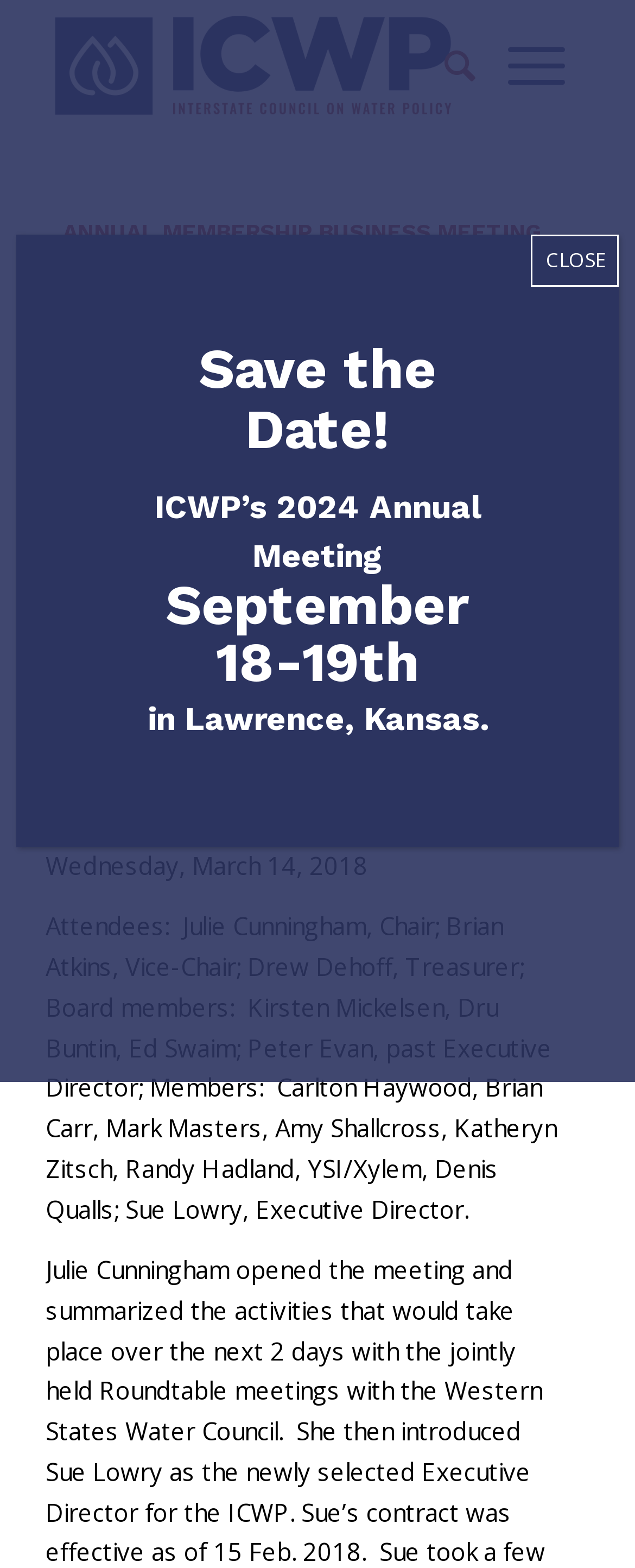Using the information in the image, give a comprehensive answer to the question: 
Who is the newly hired Executive Director?

I inferred the answer by reading the text 'Sue Lowry, Executive Director' which is part of the list of attendees at the meeting.